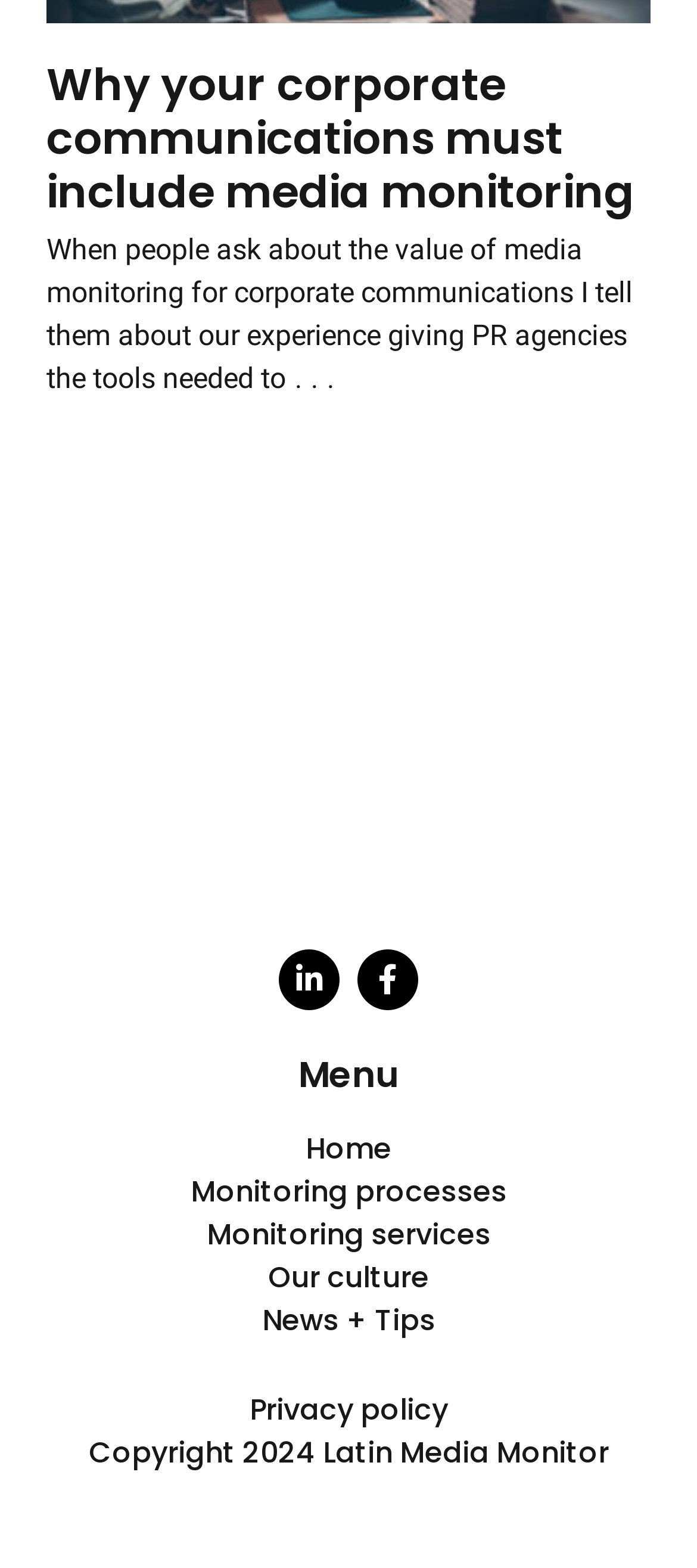What is the last menu item?
Examine the image closely and answer the question with as much detail as possible.

I looked at the menu items and found that the last one is 'Privacy policy'.